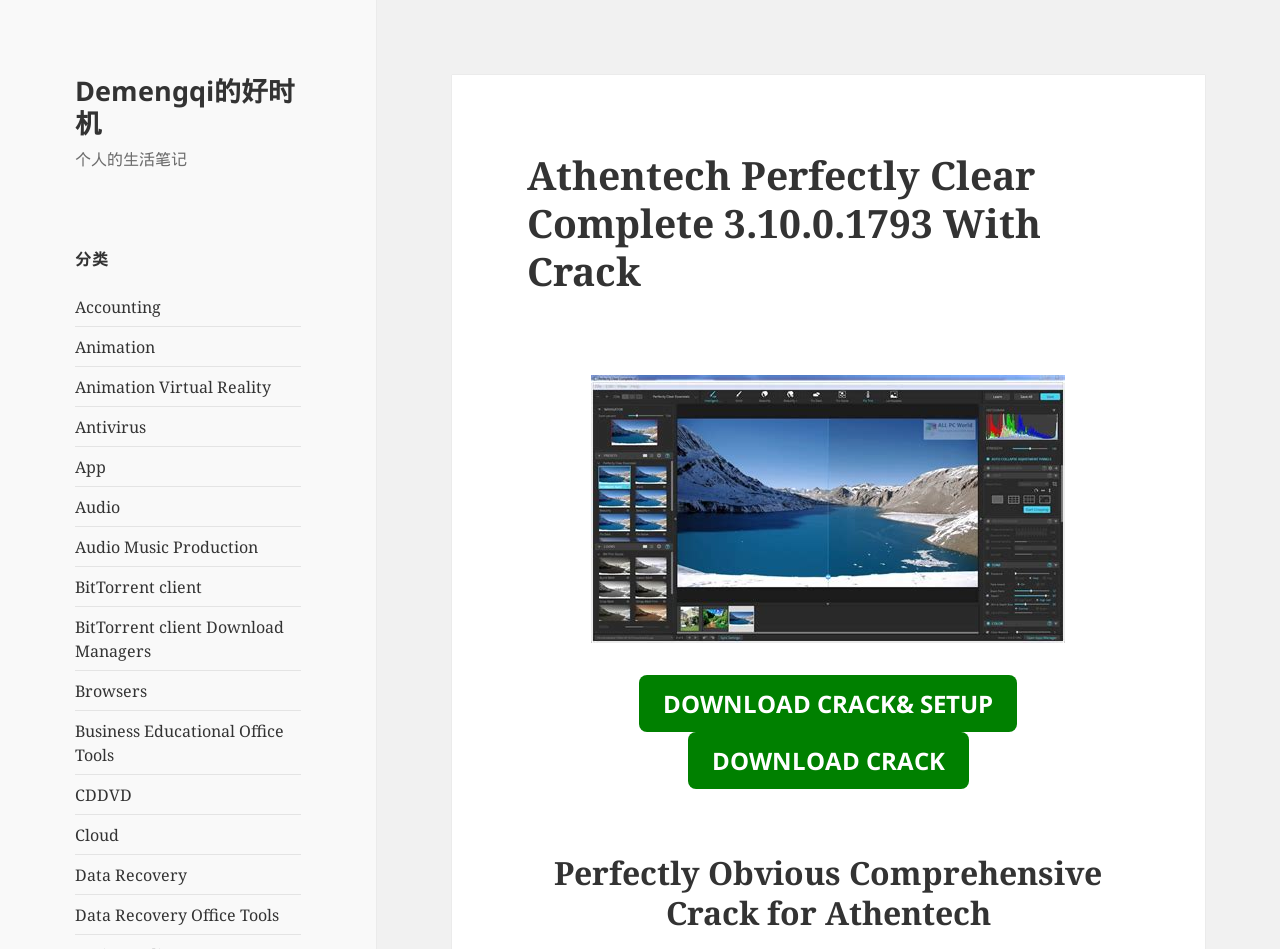Please locate the bounding box coordinates of the element's region that needs to be clicked to follow the instruction: "Download Athentech Perfectly Clear Complete 3.10.0.1793 With Crack". The bounding box coordinates should be provided as four float numbers between 0 and 1, i.e., [left, top, right, bottom].

[0.499, 0.73, 0.795, 0.818]